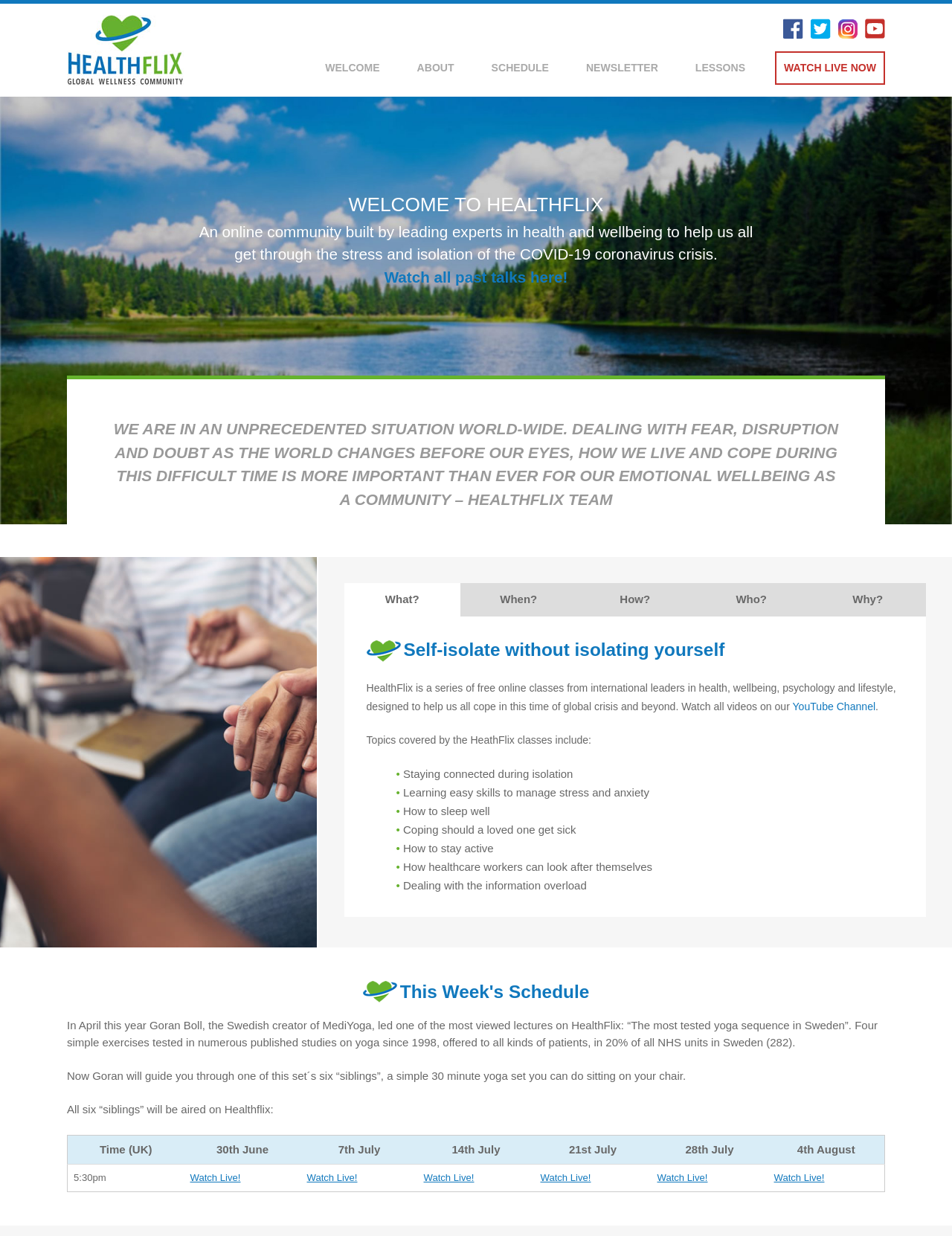What is the schedule for HealthFlix classes?
Ensure your answer is thorough and detailed.

The webpage provides a table that outlines the schedule for HealthFlix classes, including the dates and times for upcoming classes. Users can check the table to find out when the next class is scheduled.